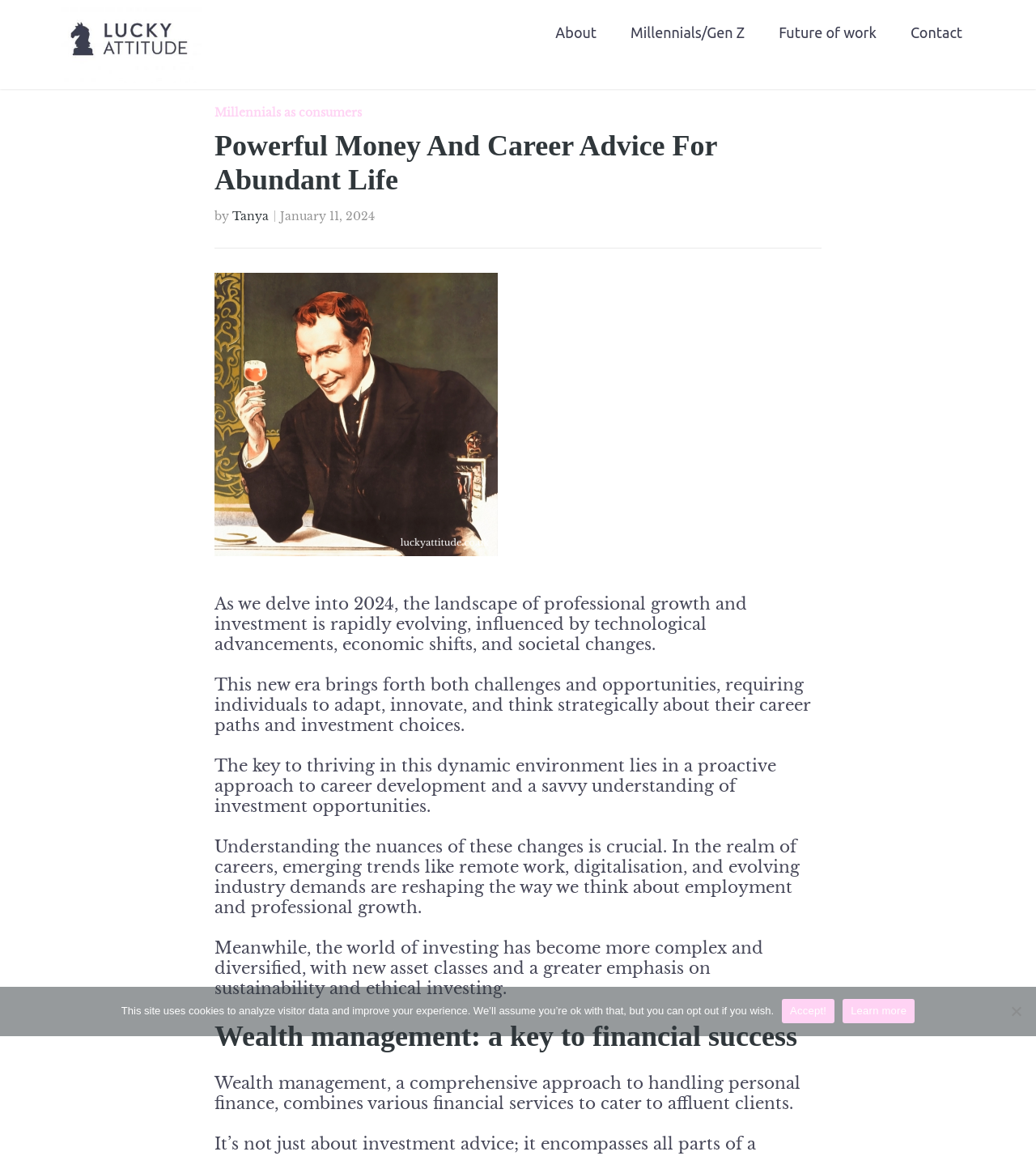Please pinpoint the bounding box coordinates for the region I should click to adhere to this instruction: "Click on the 'Lucky Attitude' link".

[0.055, 0.0, 0.195, 0.077]